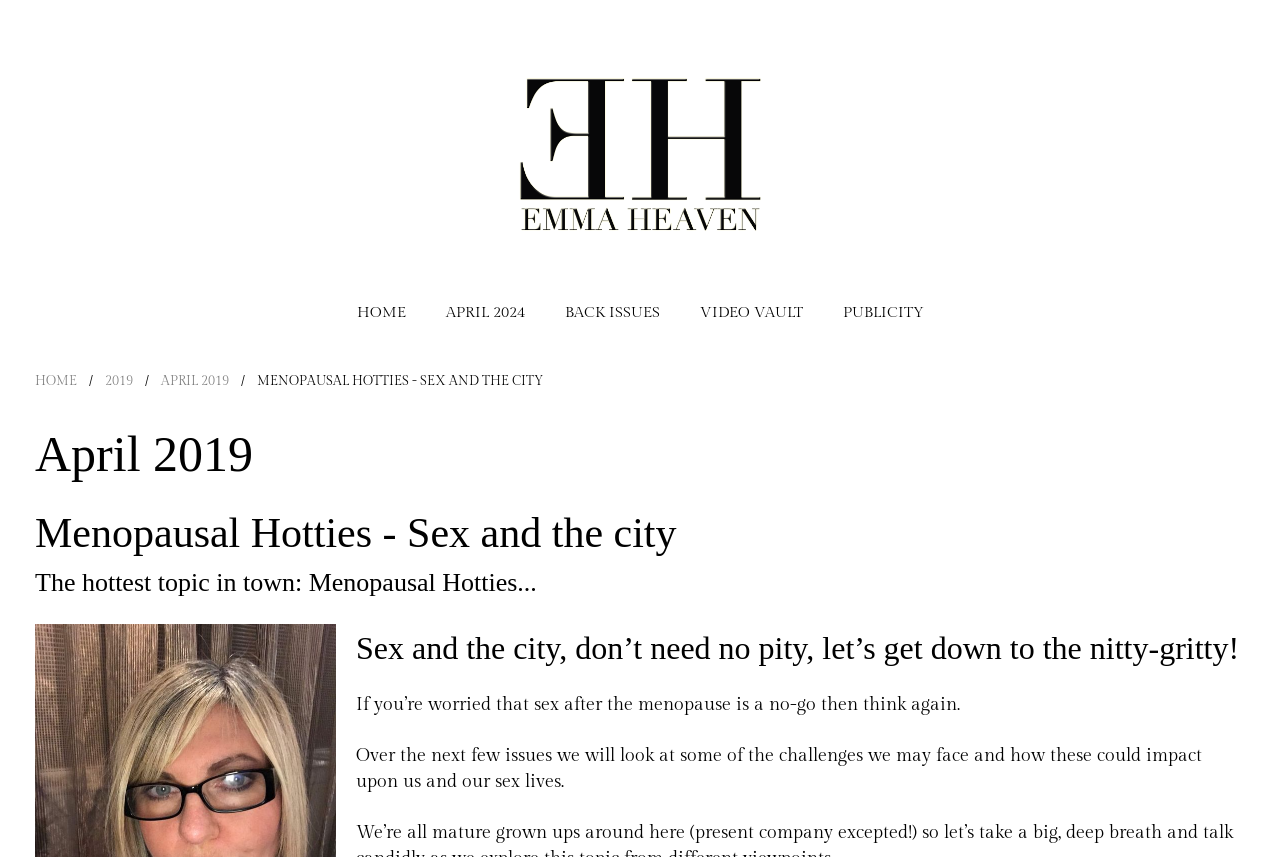Look at the image and answer the question in detail:
What is the issue date of the magazine?

I found the answer by looking at the link 'APRIL 2019' which is a sibling of the link 'HOME' and 'BACK ISSUES'.